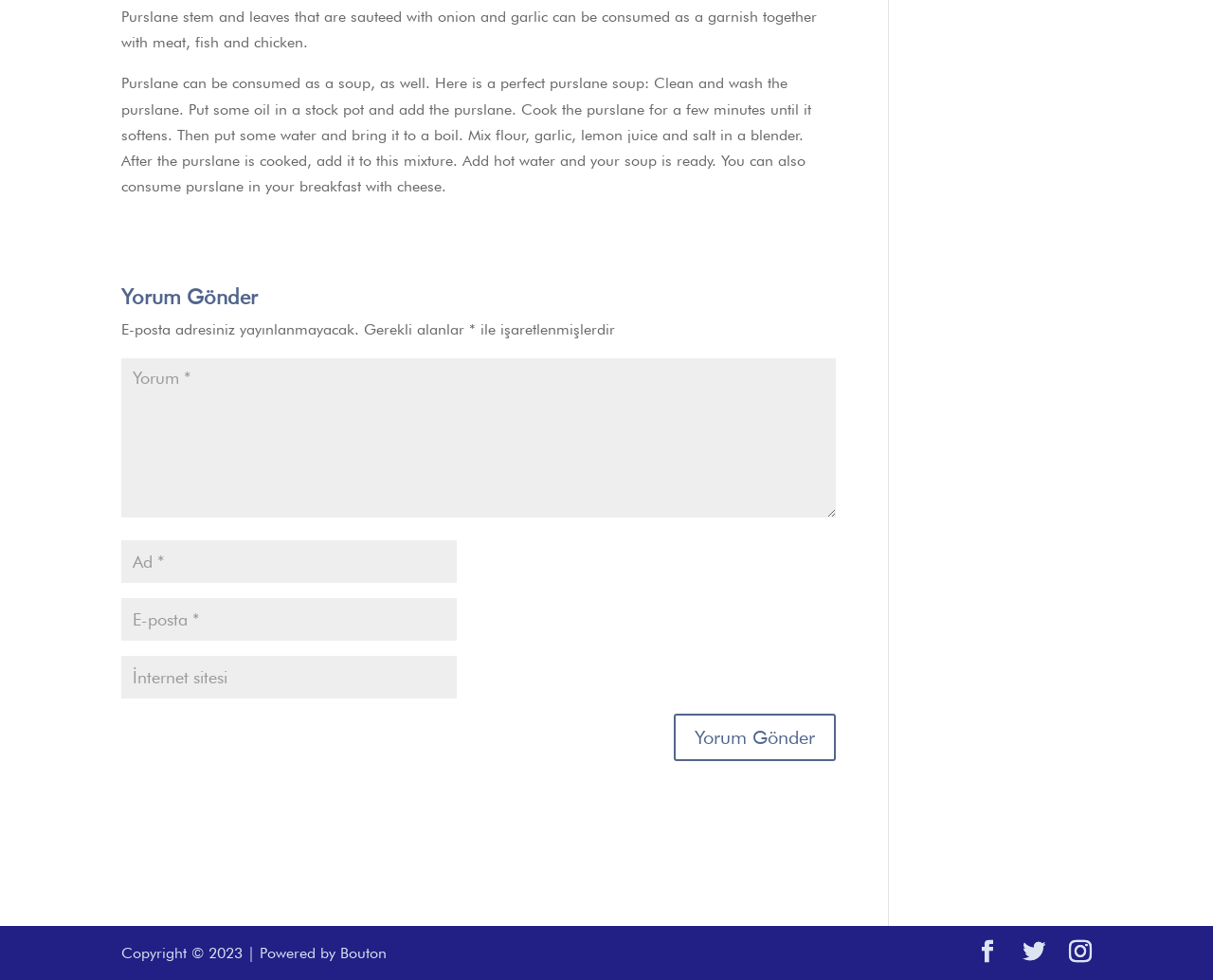How can purslane be consumed?
Using the information from the image, provide a comprehensive answer to the question.

The webpage provides two ways to consume purslane: as a soup and as a garnish. The text explains how to make a purslane soup and also mentions that sautéed purslane stem and leaves can be consumed as a garnish.